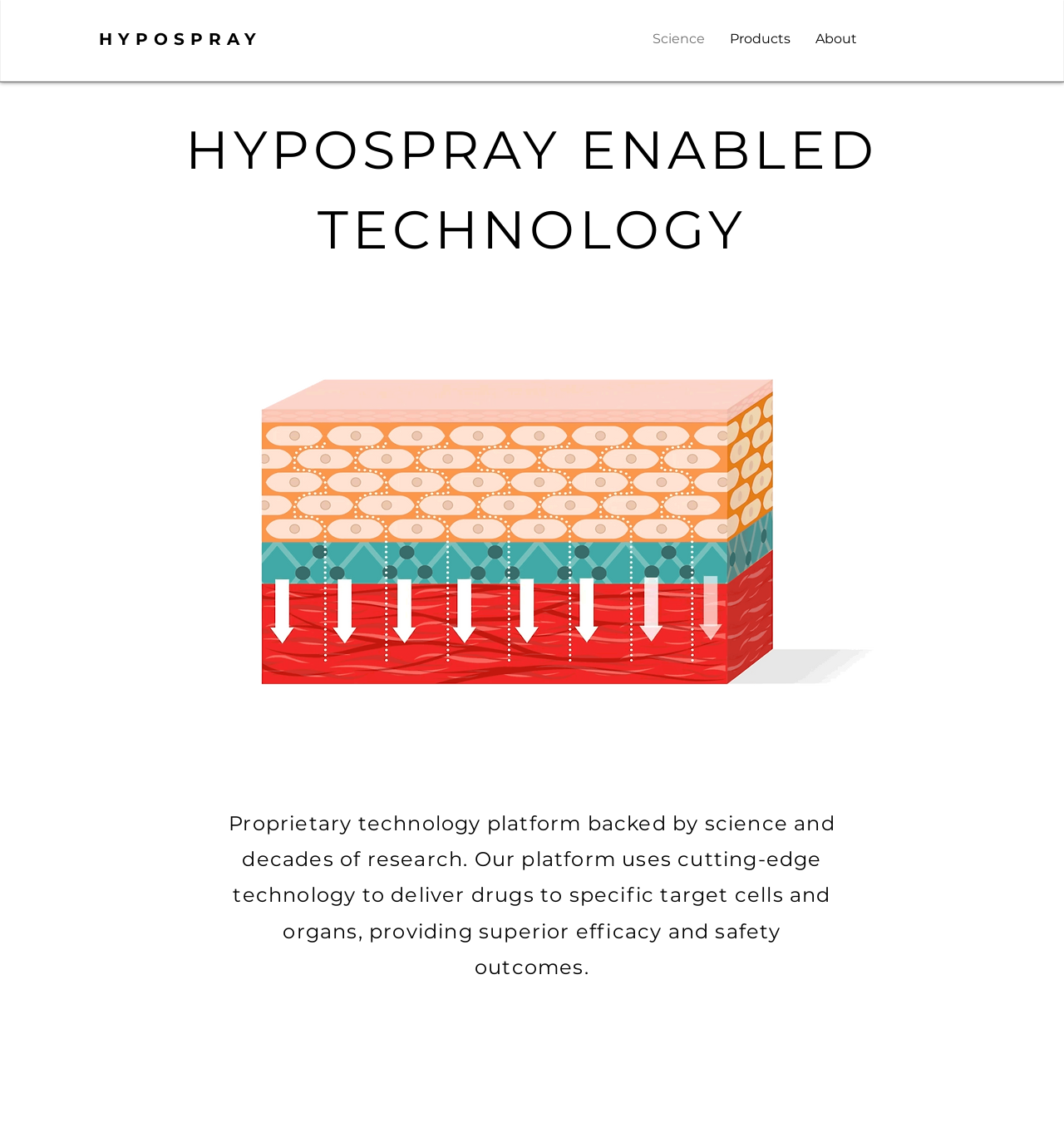What is the name of the technology platform?
Respond to the question with a single word or phrase according to the image.

Hypospray